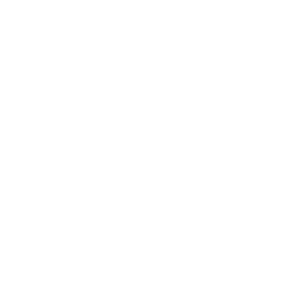What brand does the table belong to?
Using the image, provide a detailed and thorough answer to the question.

According to the caption, the Sento Table is part of OCCHIO's collection, reflecting the brand's commitment to high-quality craftsmanship and innovative design solutions.